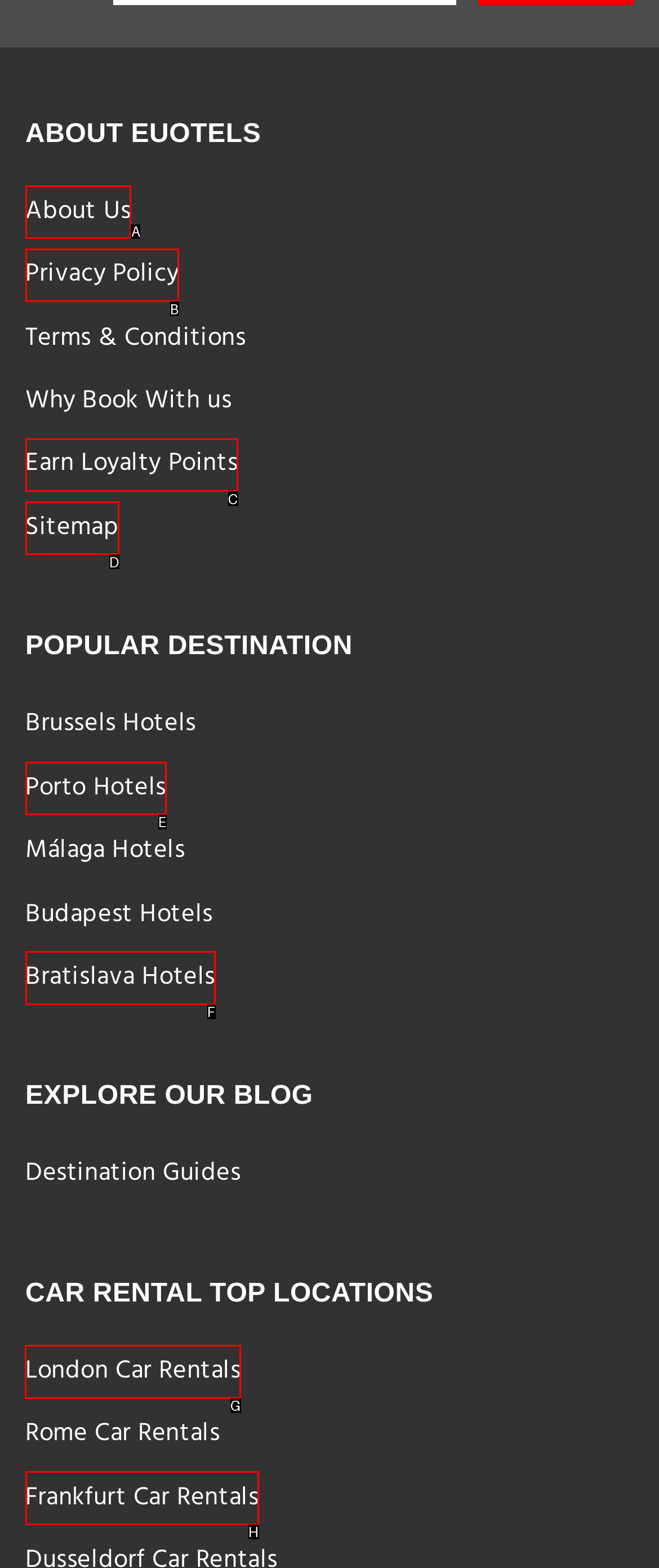Determine which option you need to click to execute the following task: Click on Local Service Ads. Provide your answer as a single letter.

None